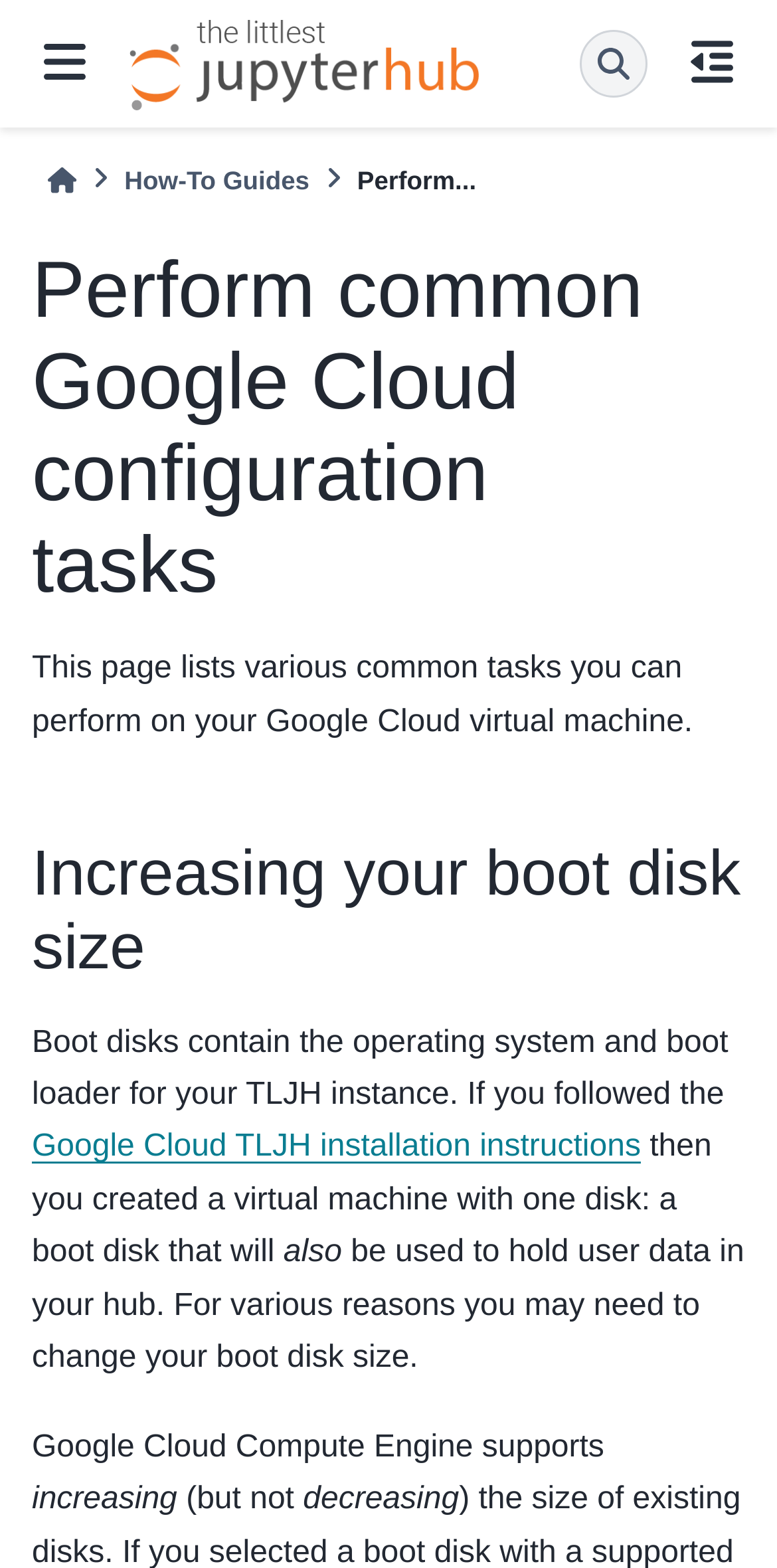What is the purpose of the virtual machine with one disk?
Using the information from the image, give a concise answer in one word or a short phrase.

Hold user data